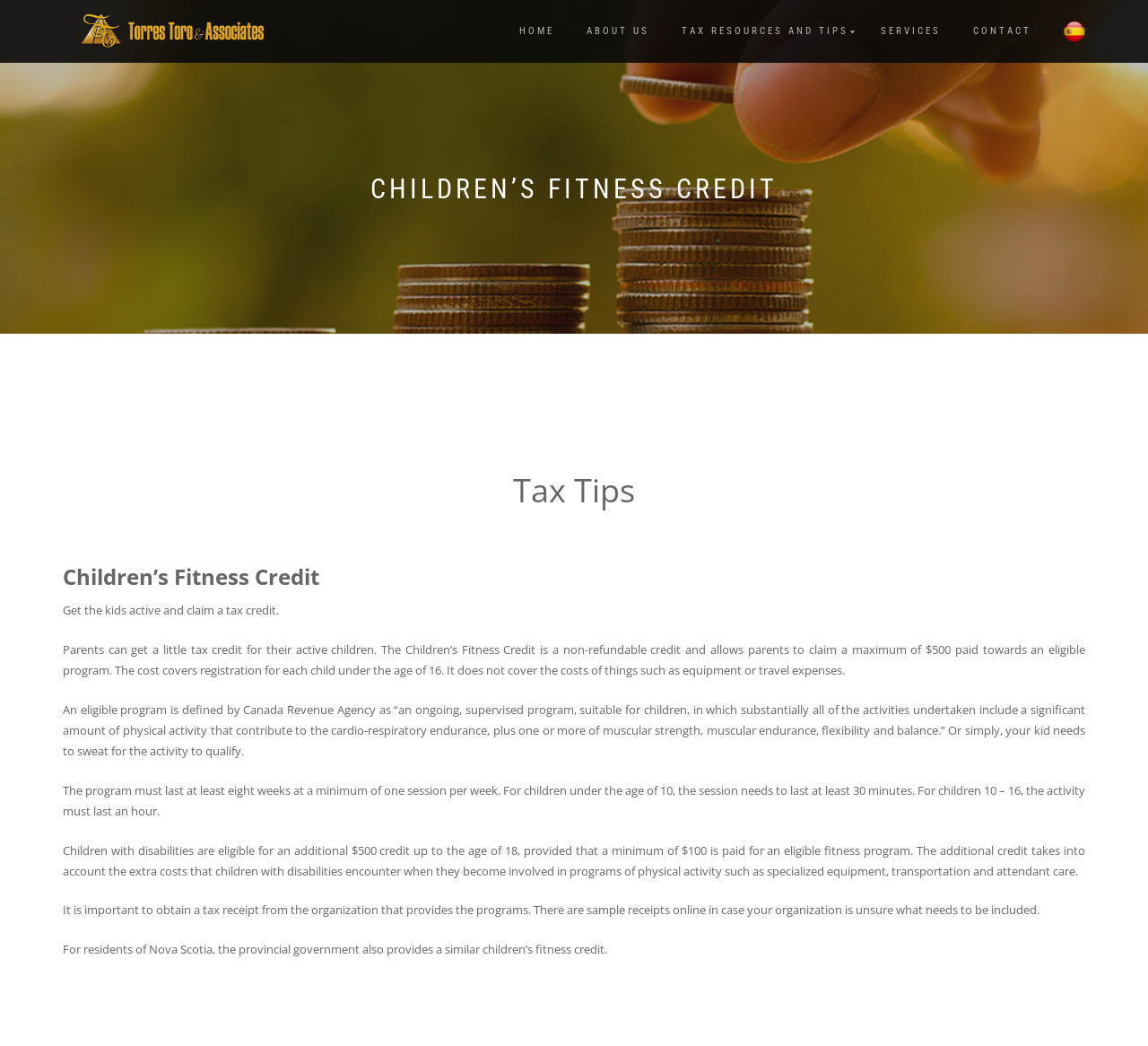How long must the program last for children under 10?
Please provide a comprehensive answer based on the visual information in the image.

According to the webpage, for children under the age of 10, the session needs to last at least 30 minutes to be eligible for the Children’s Fitness Credit.